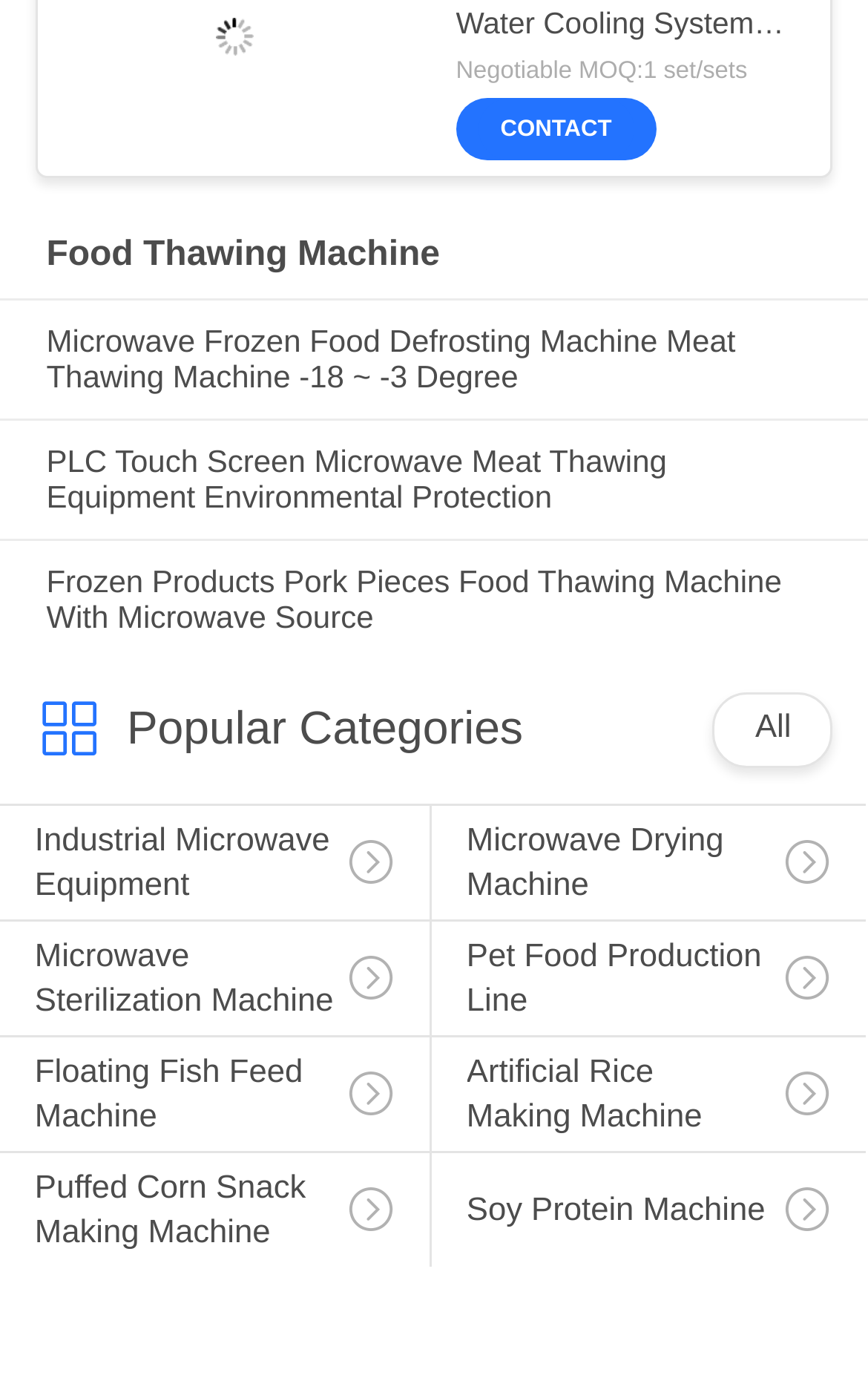Could you highlight the region that needs to be clicked to execute the instruction: "Learn about Microwave Sterilization Machine"?

[0.0, 0.668, 0.495, 0.788]